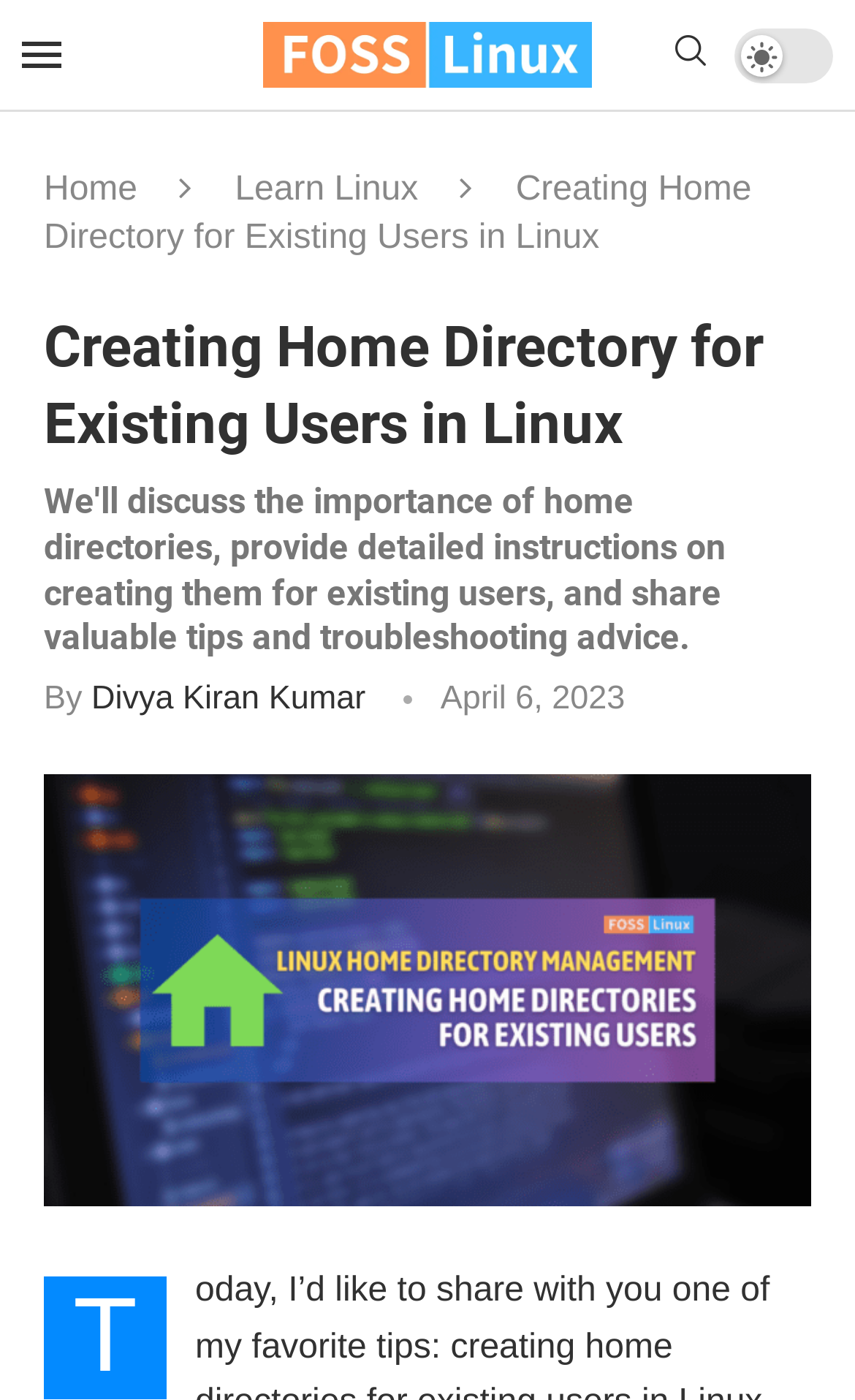Respond concisely with one word or phrase to the following query:
How many links are in the top navigation bar?

4